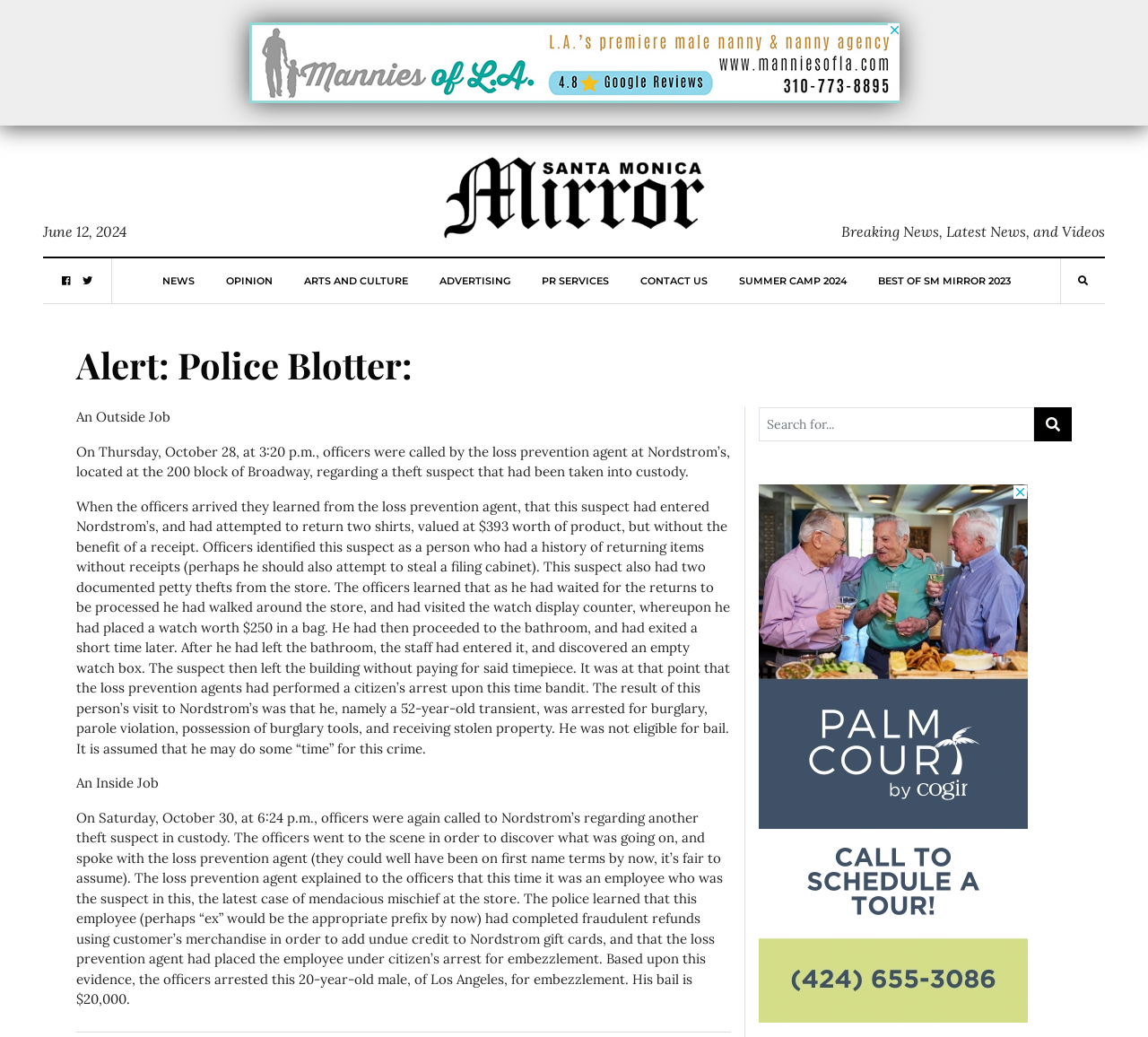What is the location of the store where the thefts occurred?
Observe the image and answer the question with a one-word or short phrase response.

200 block of Broadway